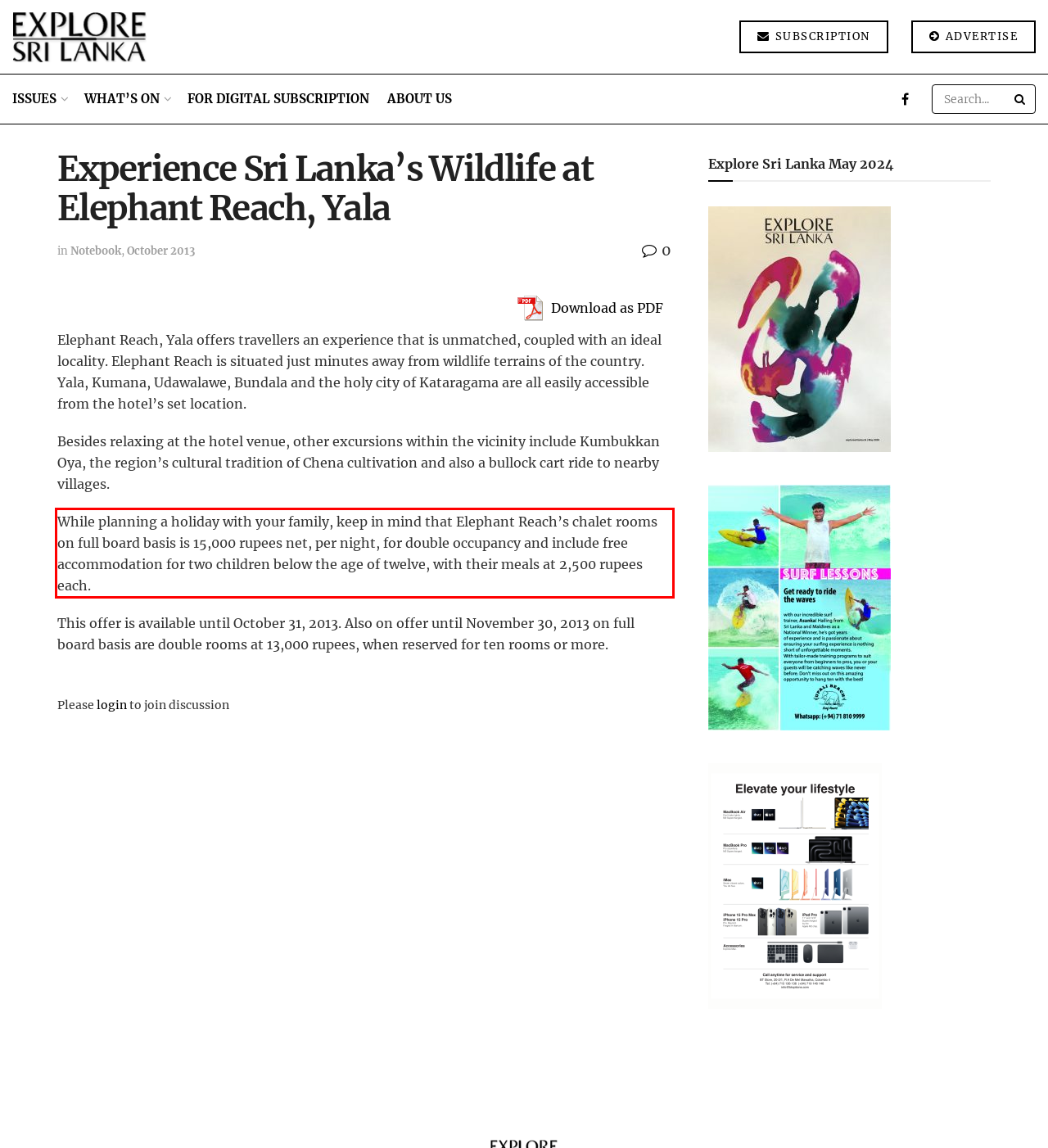Please look at the webpage screenshot and extract the text enclosed by the red bounding box.

While planning a holiday with your family, keep in mind that Elephant Reach’s chalet rooms on full board basis is 15,000 rupees net, per night, for double occupancy and include free accommodation for two children below the age of twelve, with their meals at 2,500 rupees each.